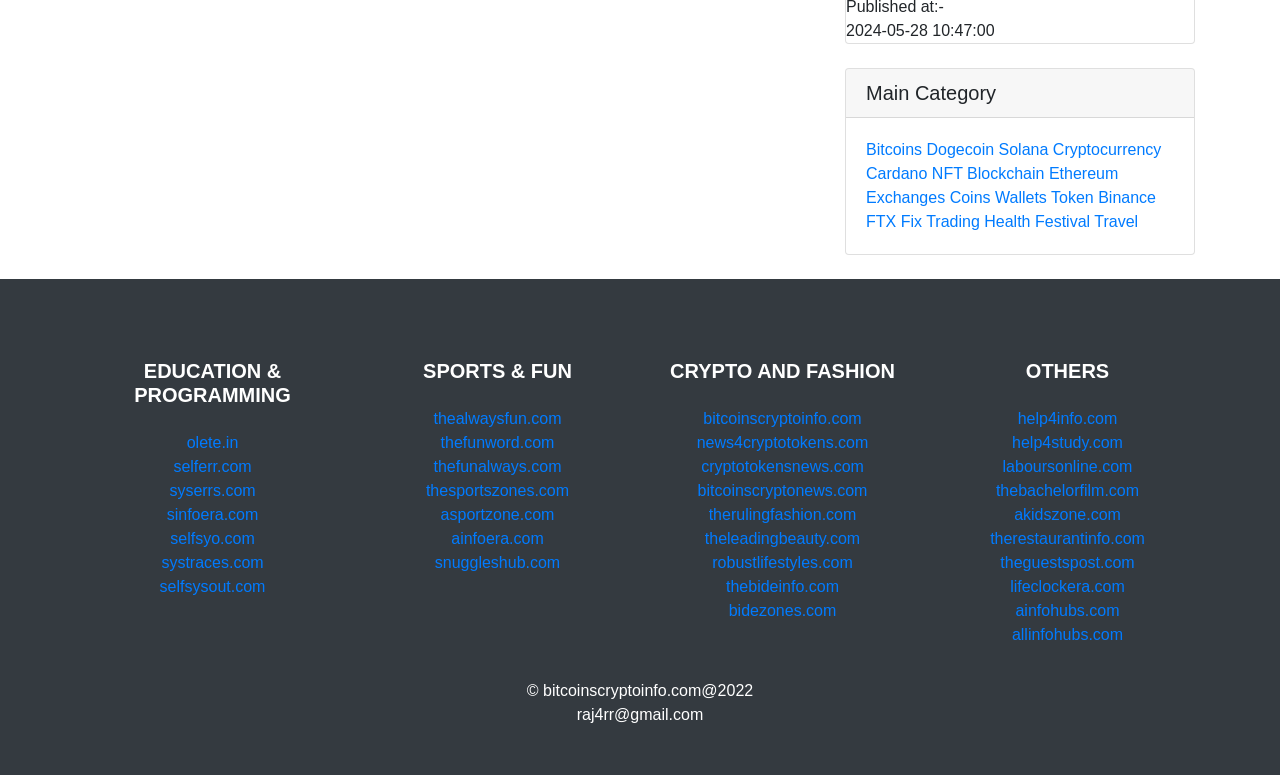What is the heading above the link 'olete.in'?
Deliver a detailed and extensive answer to the question.

The heading above the link 'olete.in' is 'EDUCATION & PROGRAMMING' because it is the closest heading element to the link, and it is categorized under this heading.